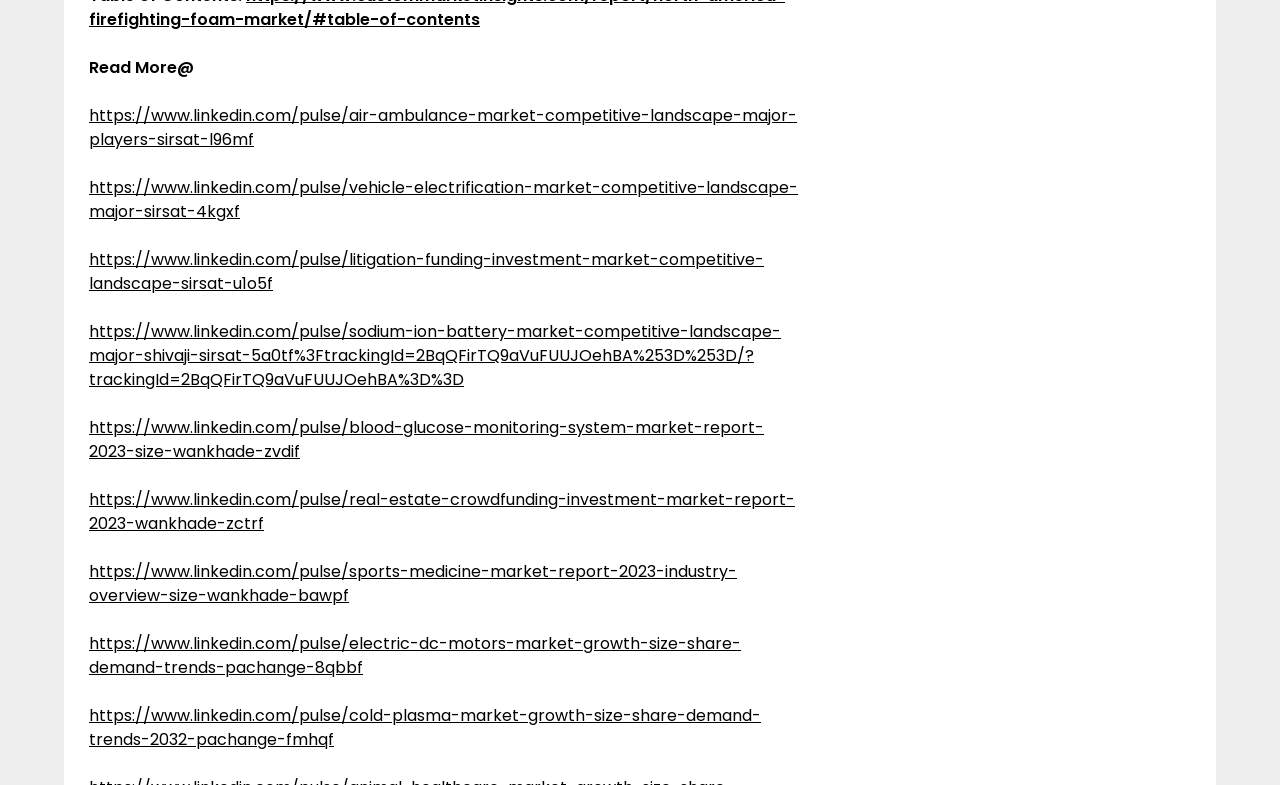What is the purpose of the links on the webpage?
Provide an in-depth answer to the question, covering all aspects.

Based on the text descriptions and URLs of the links, it appears that they are intended to provide access to market reports or articles on various topics, allowing users to read more about each subject.